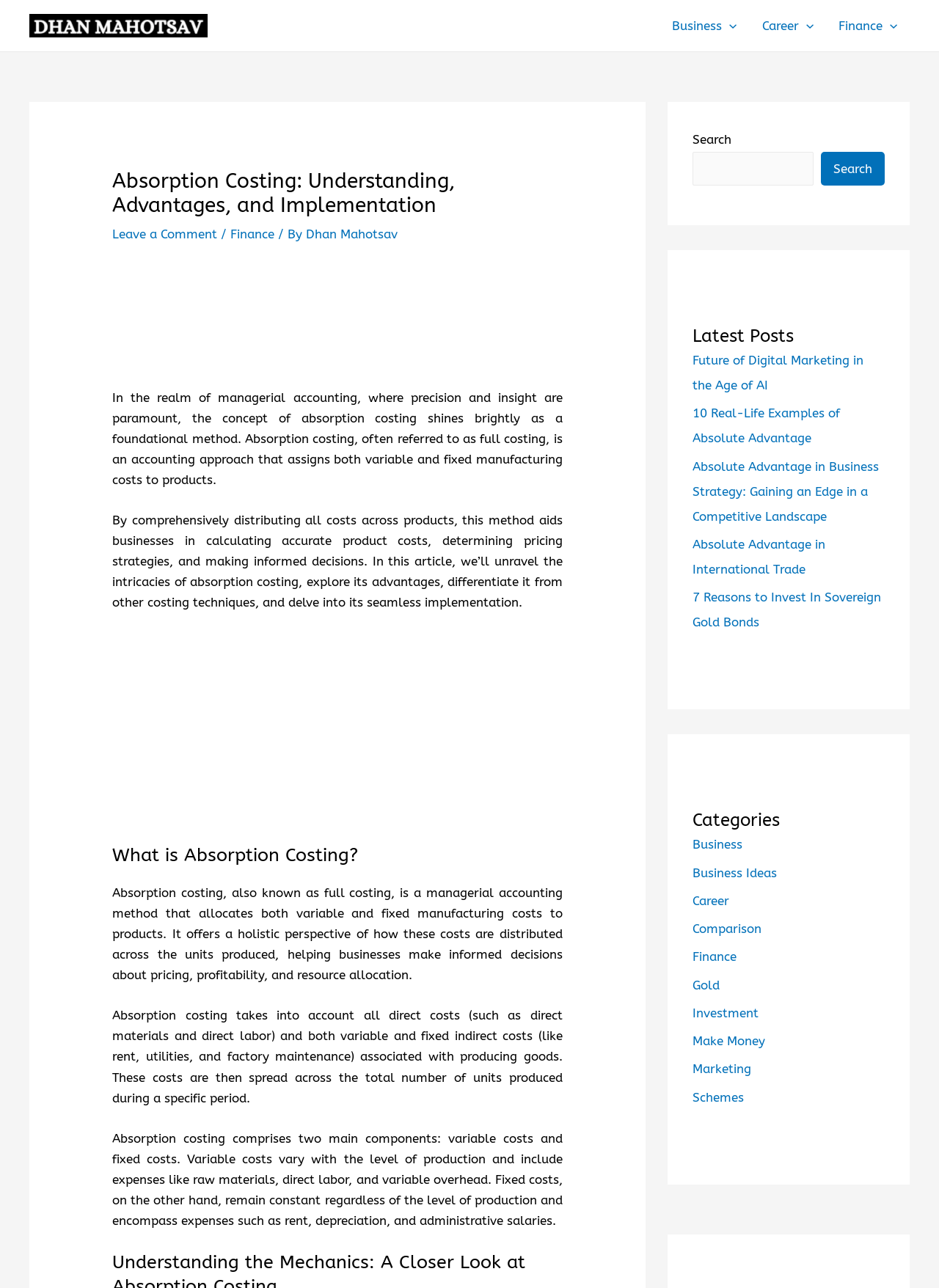Please determine the bounding box coordinates of the clickable area required to carry out the following instruction: "Click the Dhan Mahotsav Logo". The coordinates must be four float numbers between 0 and 1, represented as [left, top, right, bottom].

[0.031, 0.013, 0.221, 0.025]